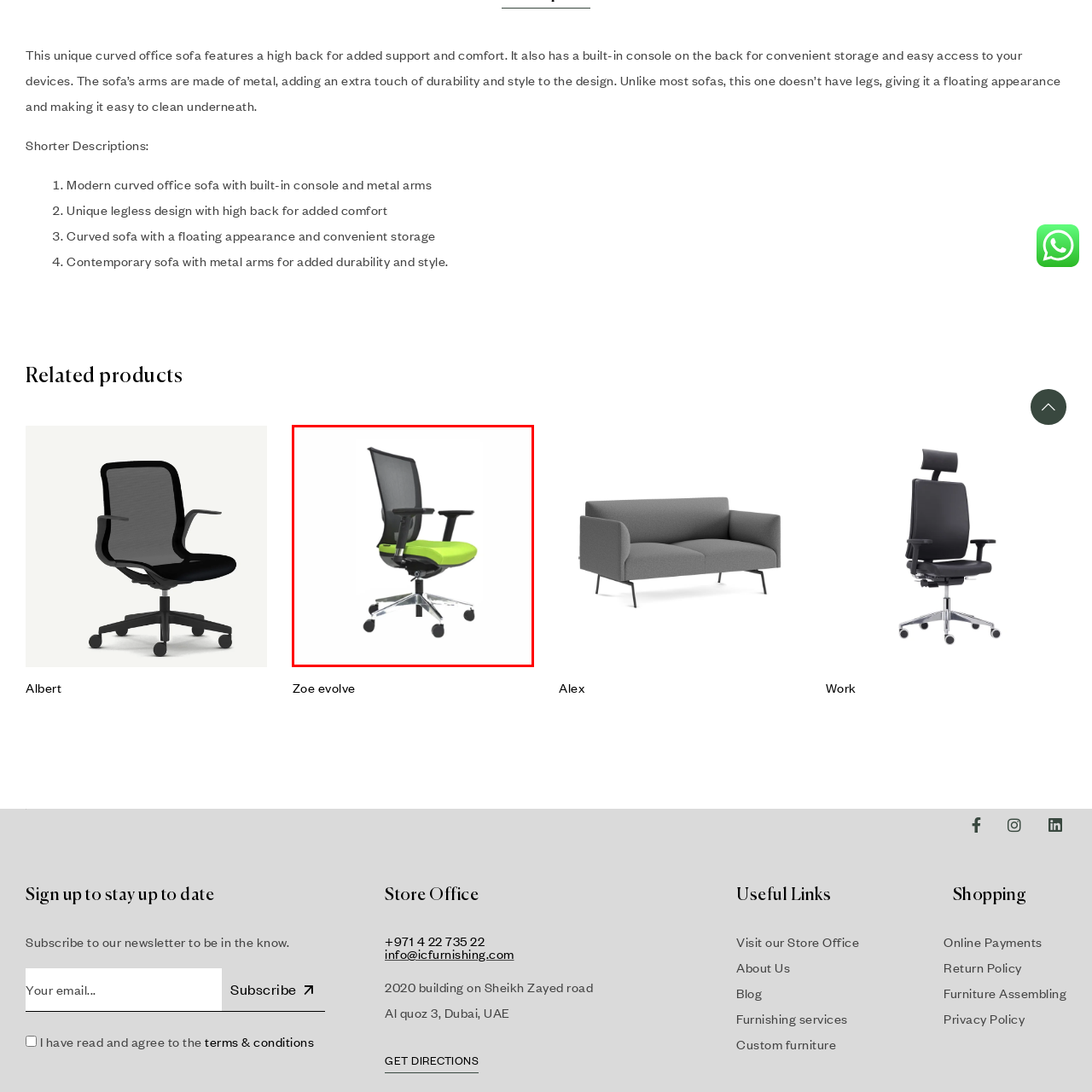What is the base of the chair made of?
Direct your attention to the area of the image outlined in red and provide a detailed response based on the visual information available.

The caption states that the chair rests on a sturdy chrome base with smooth-rolling wheels, allowing for easy mobility across your workspace.